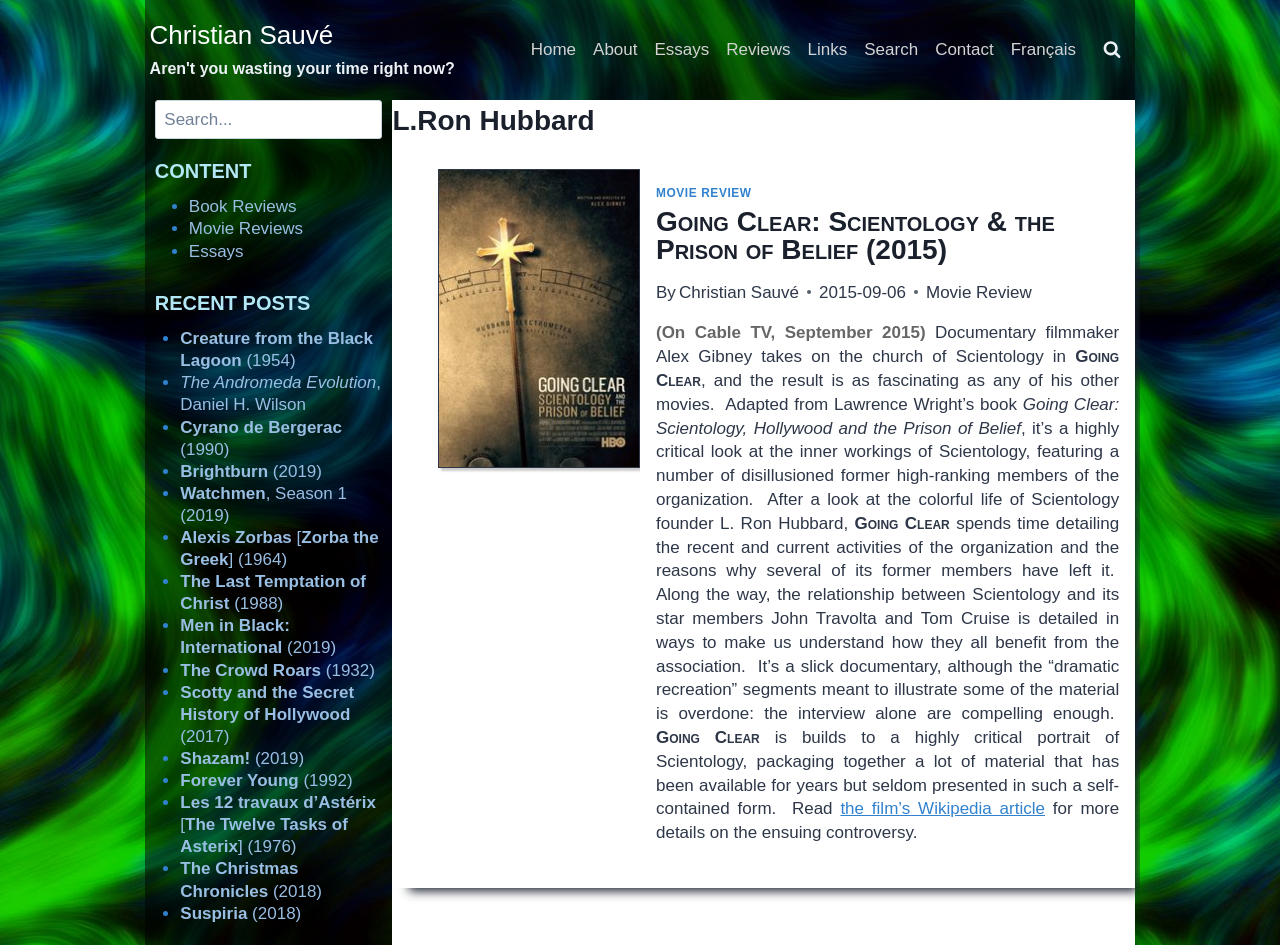Please identify the bounding box coordinates of the region to click in order to complete the given instruction: "Read the movie review of 'Going Clear: Scientology & the Prison of Belief'". The coordinates should be four float numbers between 0 and 1, i.e., [left, top, right, bottom].

[0.512, 0.197, 0.587, 0.212]